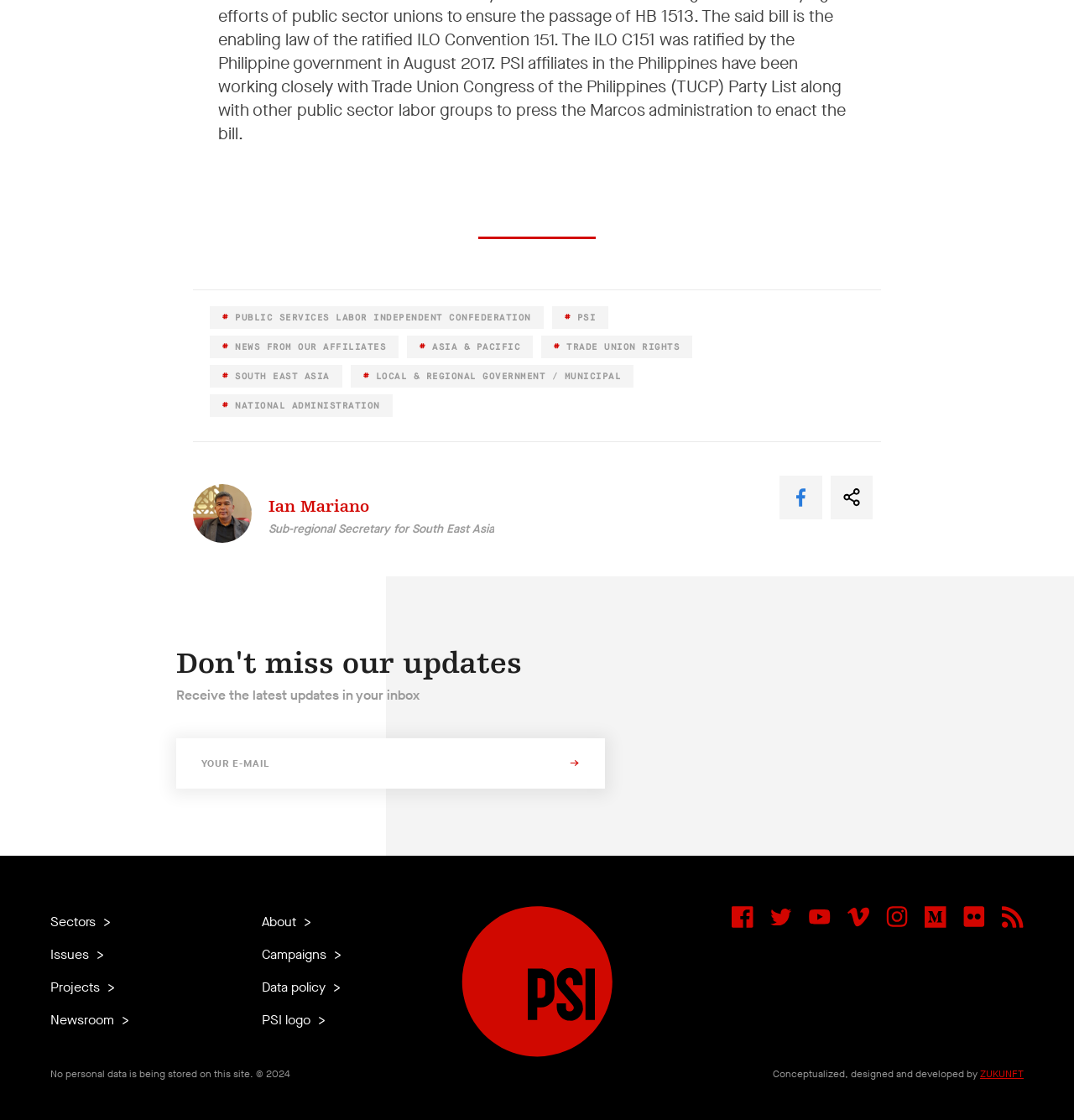Can you identify the bounding box coordinates of the clickable region needed to carry out this instruction: 'Click the 'Ian Mariano' link to view profile'? The coordinates should be four float numbers within the range of 0 to 1, stated as [left, top, right, bottom].

[0.25, 0.444, 0.344, 0.461]